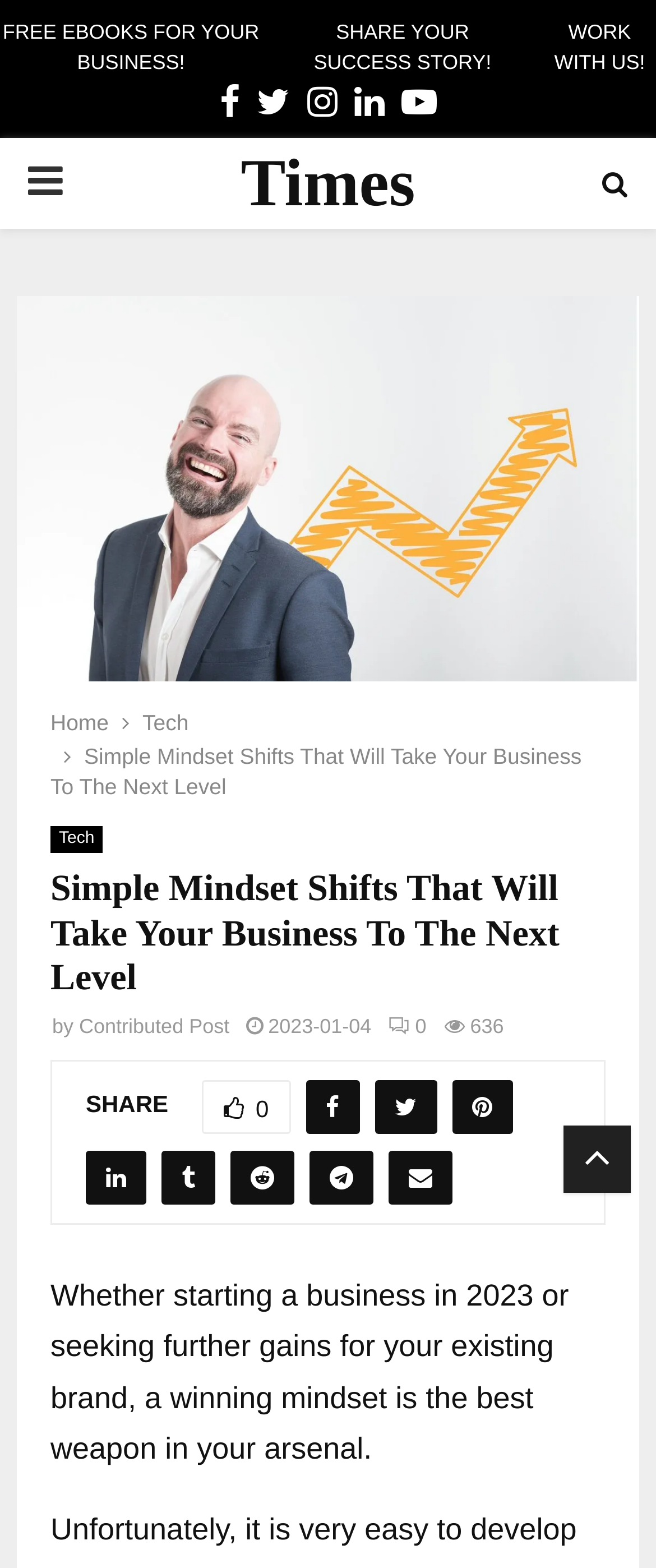Please provide a one-word or short phrase answer to the question:
How many shares does the article have?

636